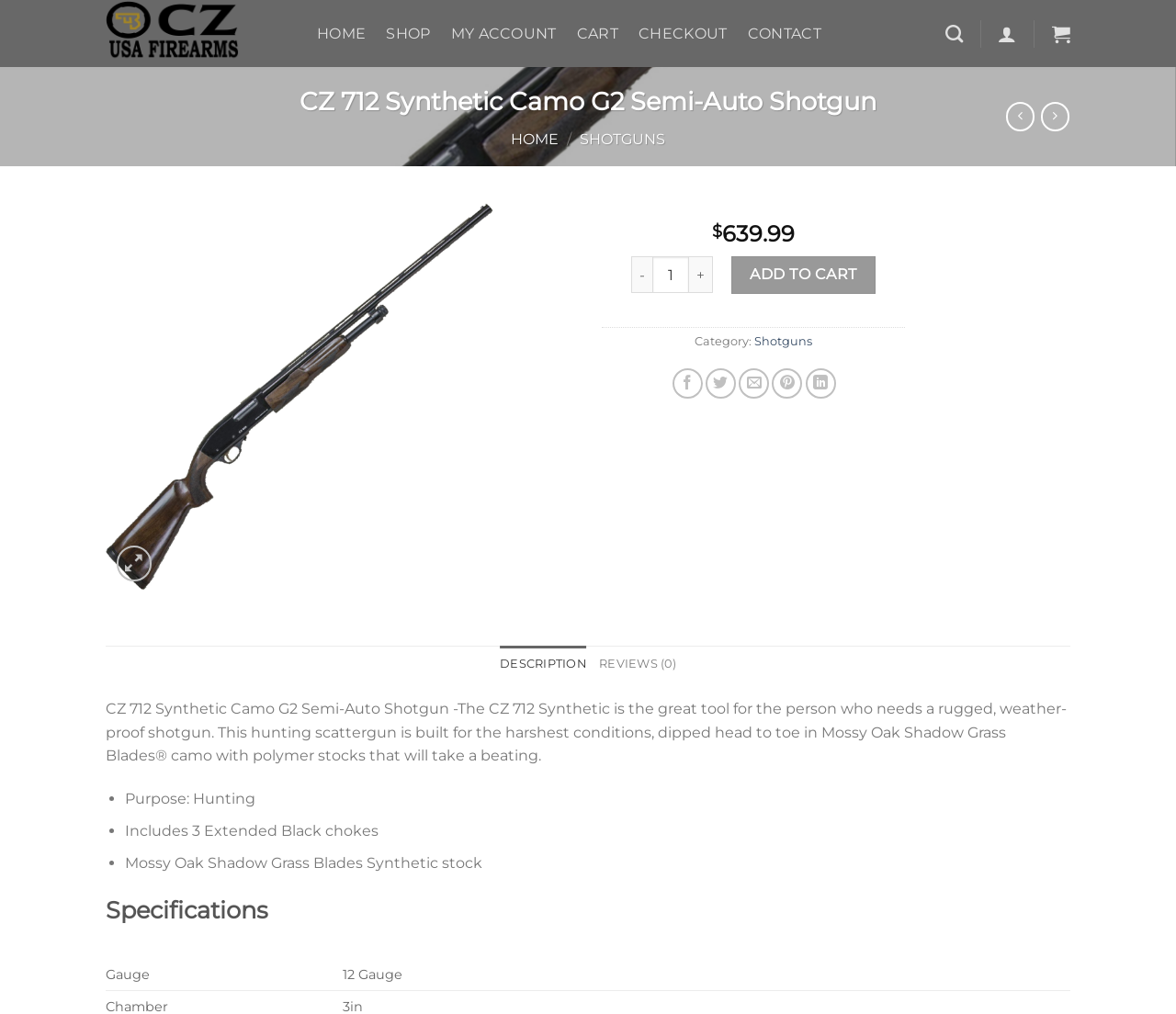Find the bounding box coordinates of the element you need to click on to perform this action: 'View product details'. The coordinates should be represented by four float values between 0 and 1, in the format [left, top, right, bottom].

[0.255, 0.084, 0.745, 0.116]